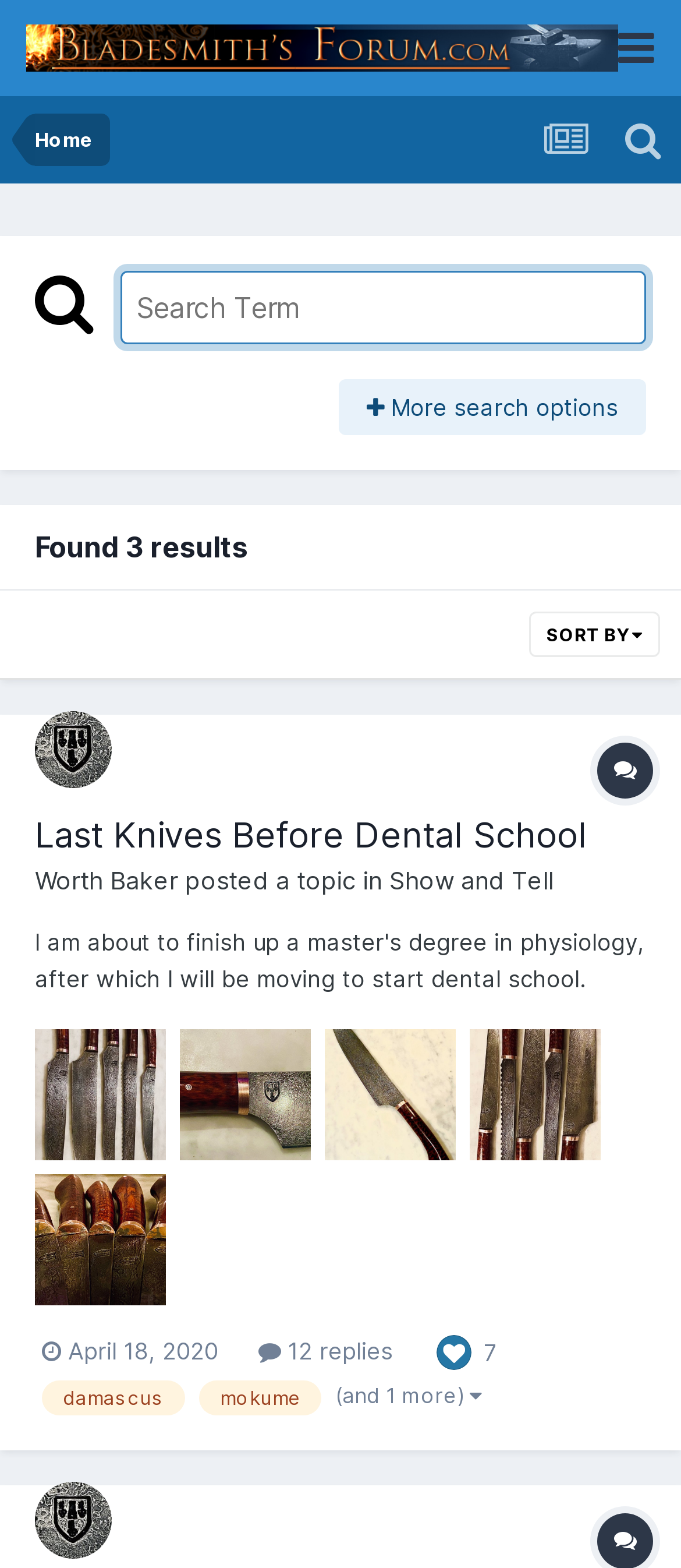Given the following UI element description: "12 replies", find the bounding box coordinates in the webpage screenshot.

[0.379, 0.852, 0.577, 0.87]